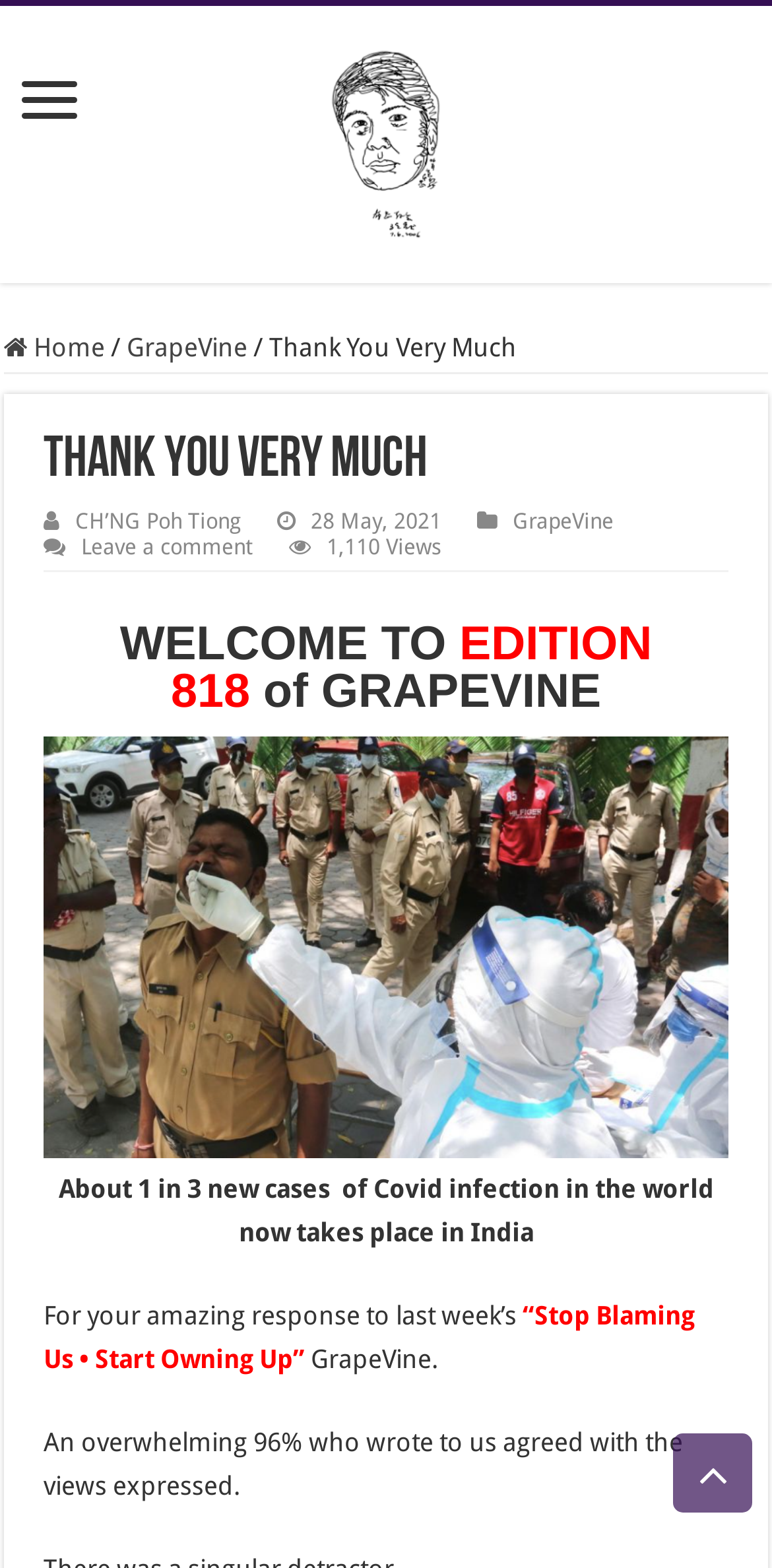Give the bounding box coordinates for the element described as: "GrapeVine".

[0.664, 0.324, 0.795, 0.341]